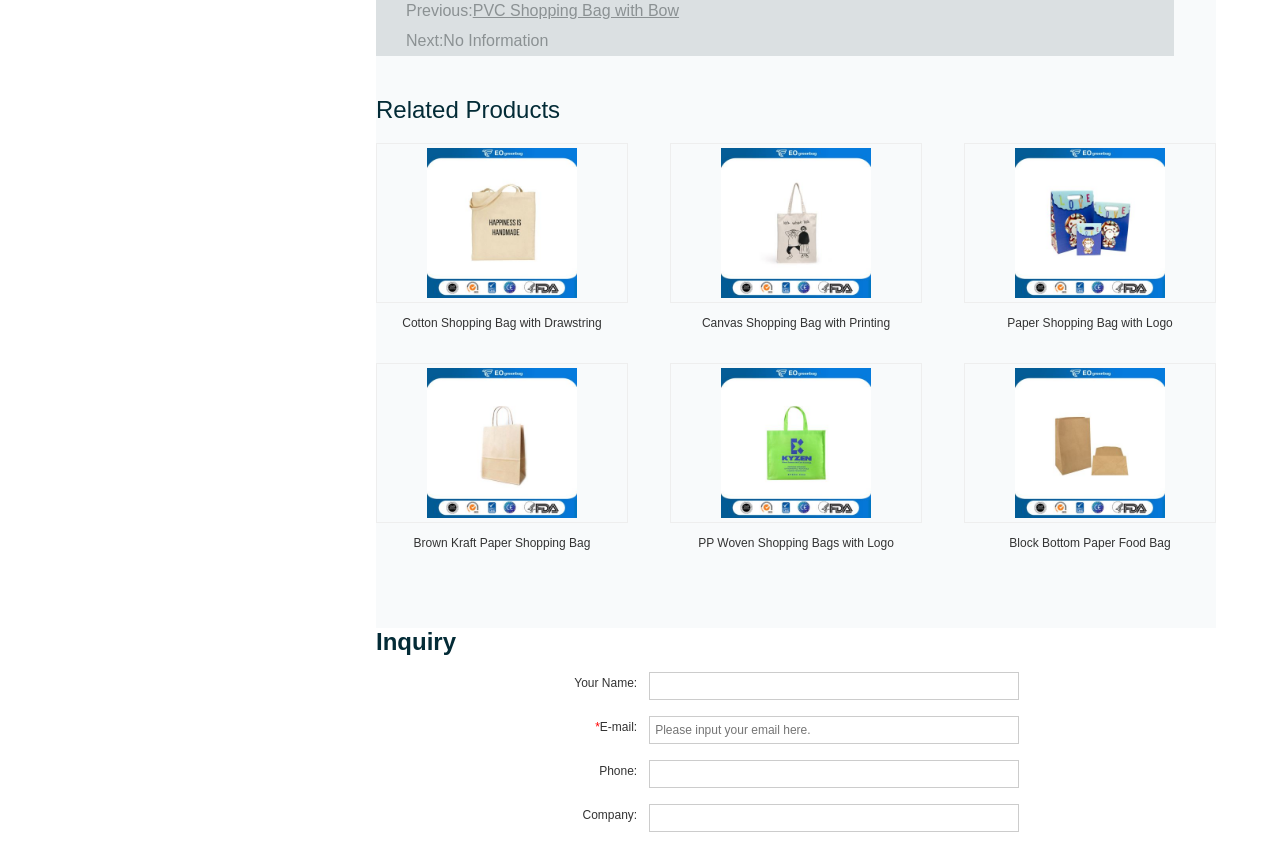Please identify the bounding box coordinates of where to click in order to follow the instruction: "fill in the 'Your Name' field".

[0.507, 0.794, 0.796, 0.827]